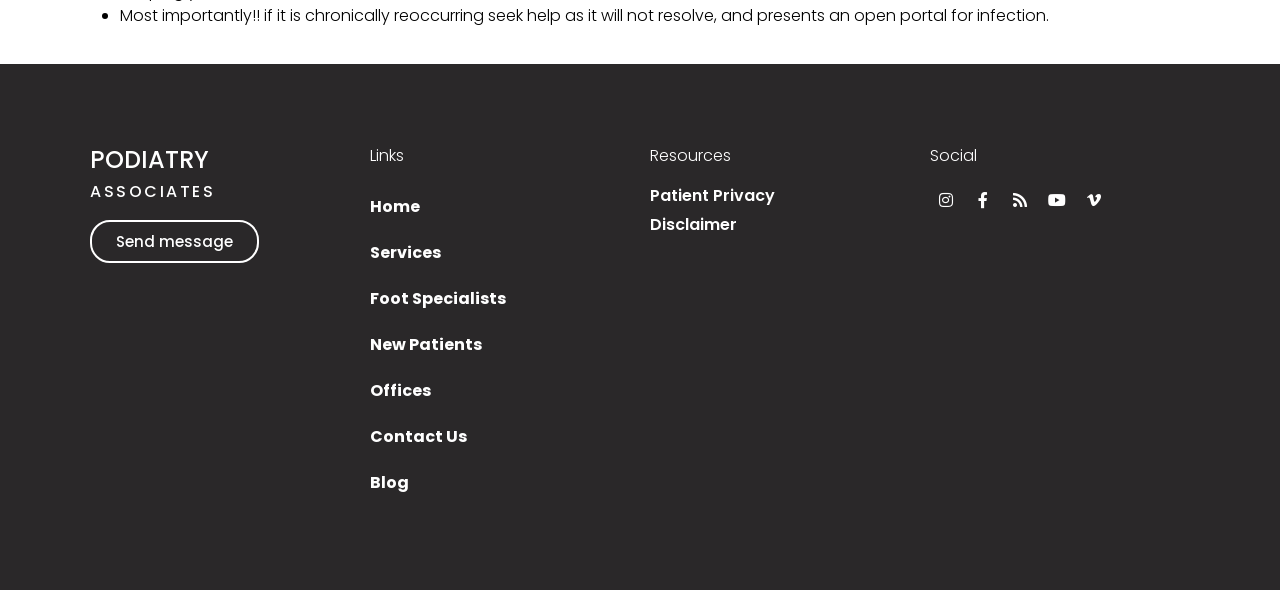What is the first link under the 'PODIATRY' heading?
Refer to the screenshot and respond with a concise word or phrase.

PODIATRY